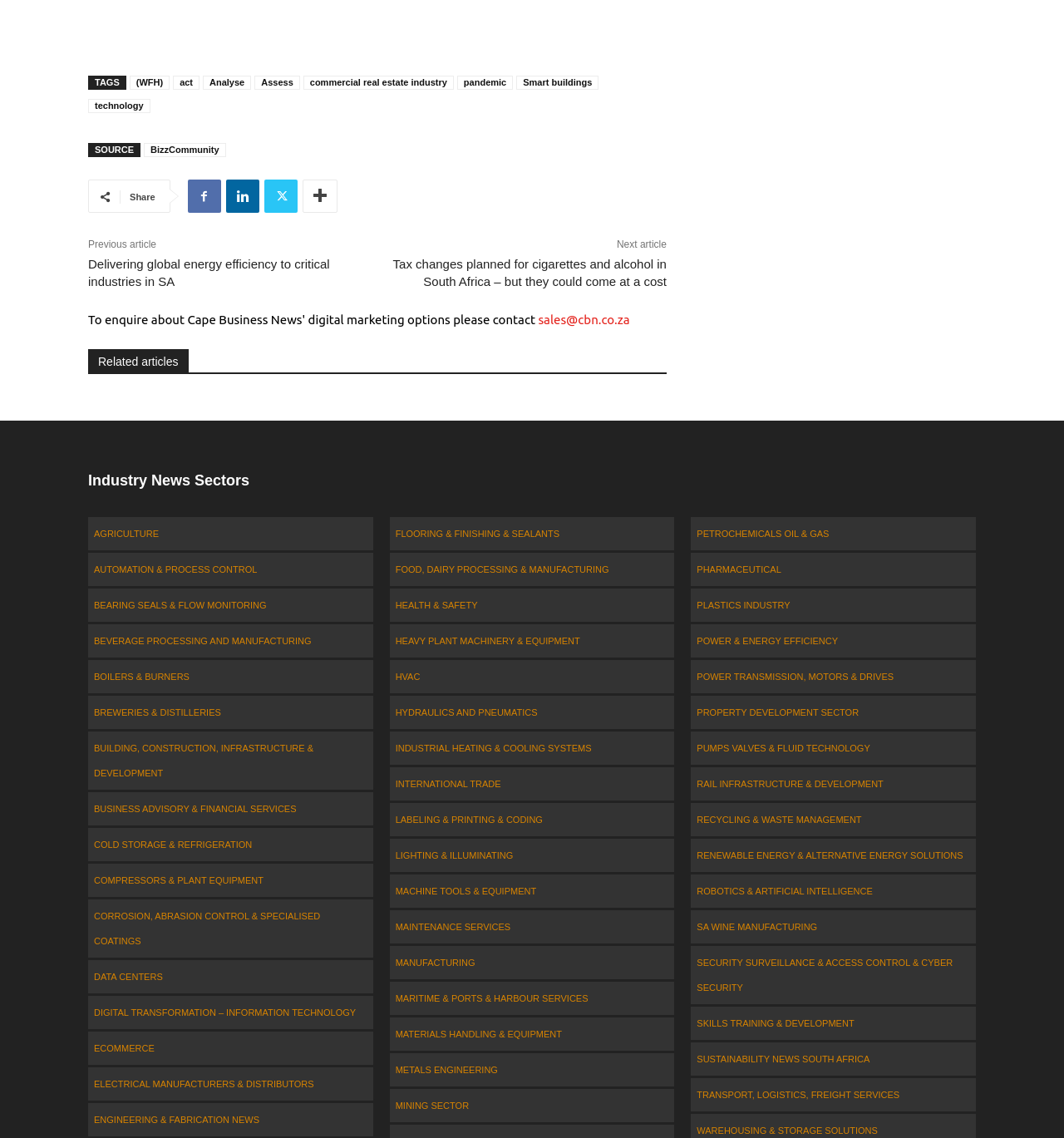What is the category of the article 'Delivering global energy efficiency to critical industries in SA'?
Please answer the question with as much detail and depth as you can.

Based on the webpage structure, the article 'Delivering global energy efficiency to critical industries in SA' is located under the 'Related articles' section, which is a subcategory of 'Industry News'.